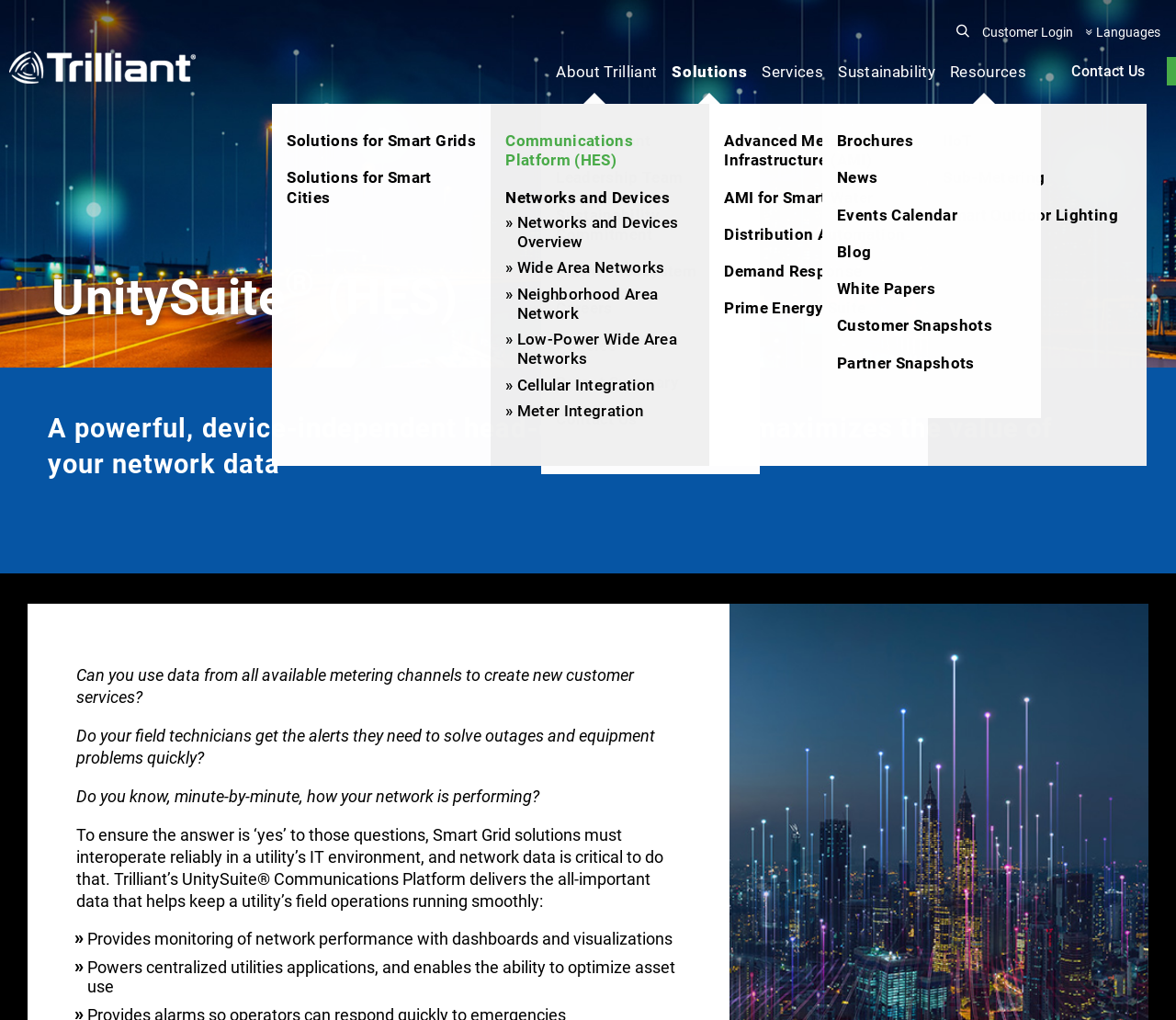Bounding box coordinates are specified in the format (top-left x, top-left y, bottom-right x, bottom-right y). All values are floating point numbers bounded between 0 and 1. Please provide the bounding box coordinate of the region this sentence describes: Out the Box

None